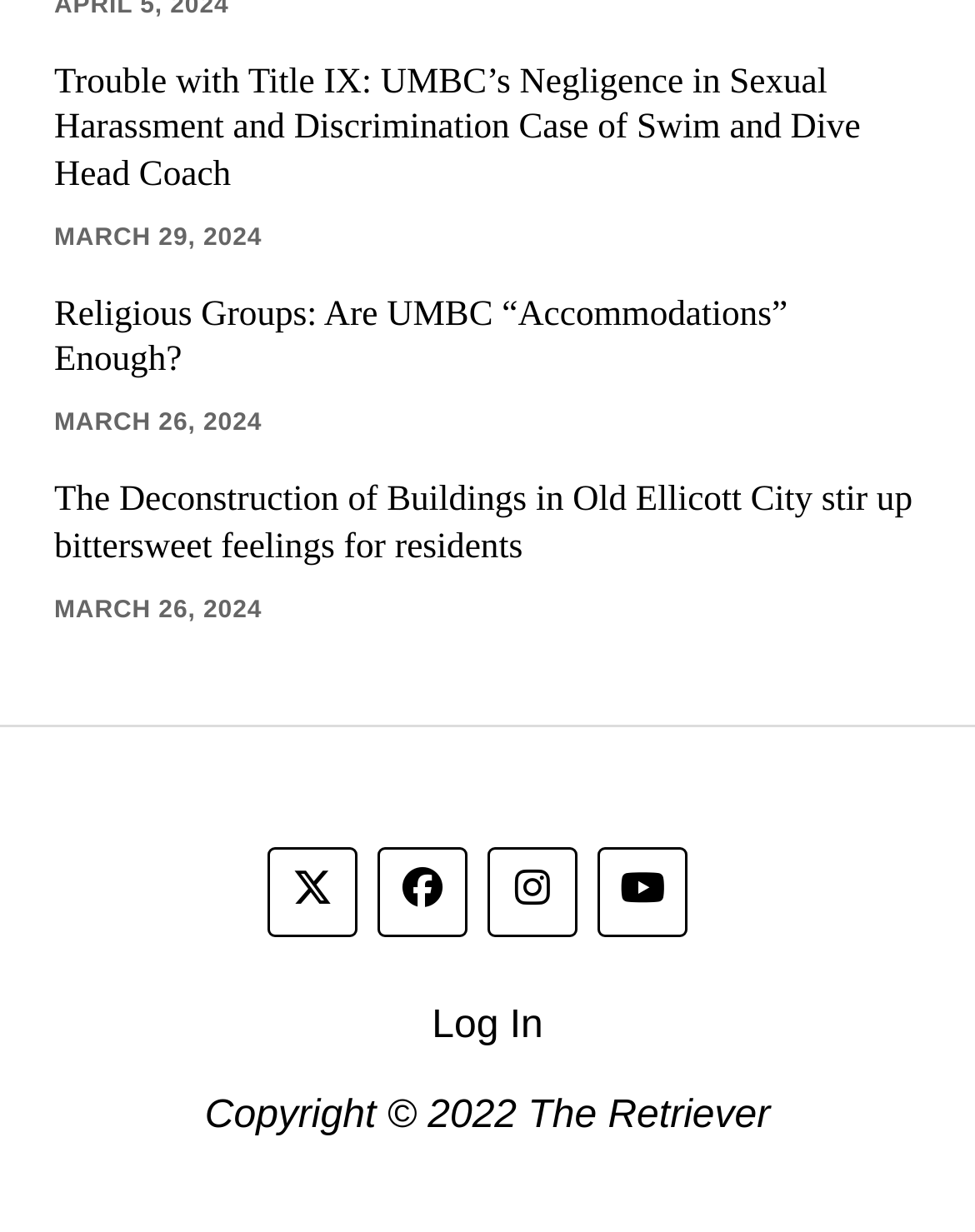How many articles are listed on the webpage?
Provide a detailed answer to the question, using the image to inform your response.

I counted the number of article links, which are 'Trouble with Title IX...', 'Religious Groups...', and 'The Deconstruction of Buildings...', and found that there are three articles listed on the webpage.